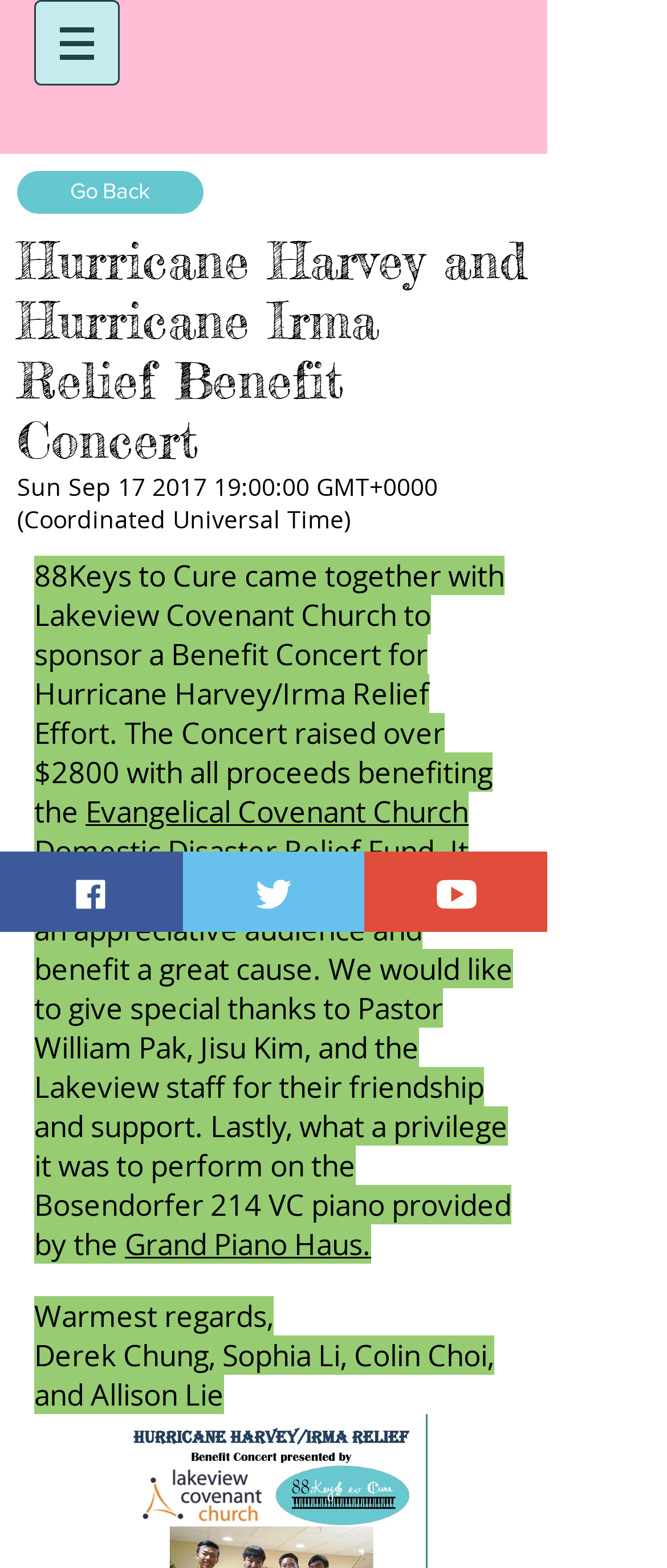Explain in detail what is displayed on the webpage.

The webpage is about the Hurricane Harvey and Hurricane Irma Relief Benefit Concert organized by 88Keys to Cure. At the top, there is a navigation menu with a button that has a popup menu. Below the navigation menu, there is a heading that displays the title of the event. To the right of the heading, there is a link to go back.

On the left side of the page, there is a section that displays the date and time of the event, "Sun Sep 17 2017 19:00:00 GMT+0000 (Coordinated Universal Time)". Below this section, there is a paragraph of text that describes the event, mentioning that 88Keys to Cure came together with Lakeview Covenant Church to sponsor a benefit concert for Hurricane Harvey/Irma Relief Effort, which raised over $2800.

The paragraph is followed by a link to the Evangelical Covenant Church Domestic Disaster Relief Fund. Further down, there is another paragraph of text that expresses gratitude to the organizers and sponsors of the event, including Pastor William Pak, Jisu Kim, and the Lakeview staff, as well as the Grand Piano Haus. This paragraph is followed by a link to the Grand Piano Haus.

At the bottom of the page, there is a section with a message from the organizers, signed by Derek Chung, Sophia Li, Colin Choi, and Allison Lie. On the right side of the page, there are three social media links: Facebook, Twitter, and YouTube, each with an accompanying image.